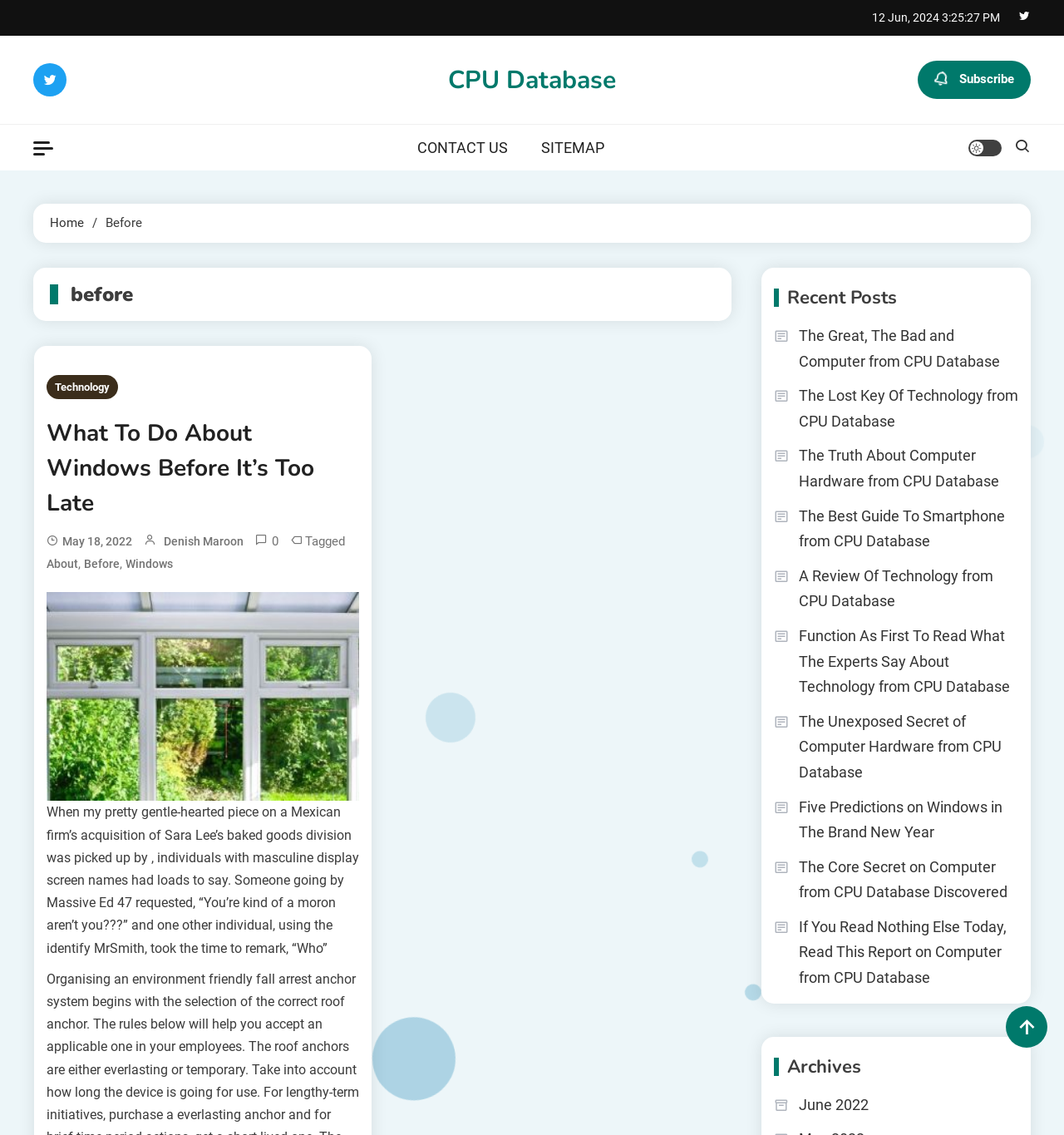Determine the bounding box coordinates of the region to click in order to accomplish the following instruction: "Read the recent post 'The Great, The Bad and Computer from CPU Database'". Provide the coordinates as four float numbers between 0 and 1, specifically [left, top, right, bottom].

[0.727, 0.285, 0.957, 0.33]